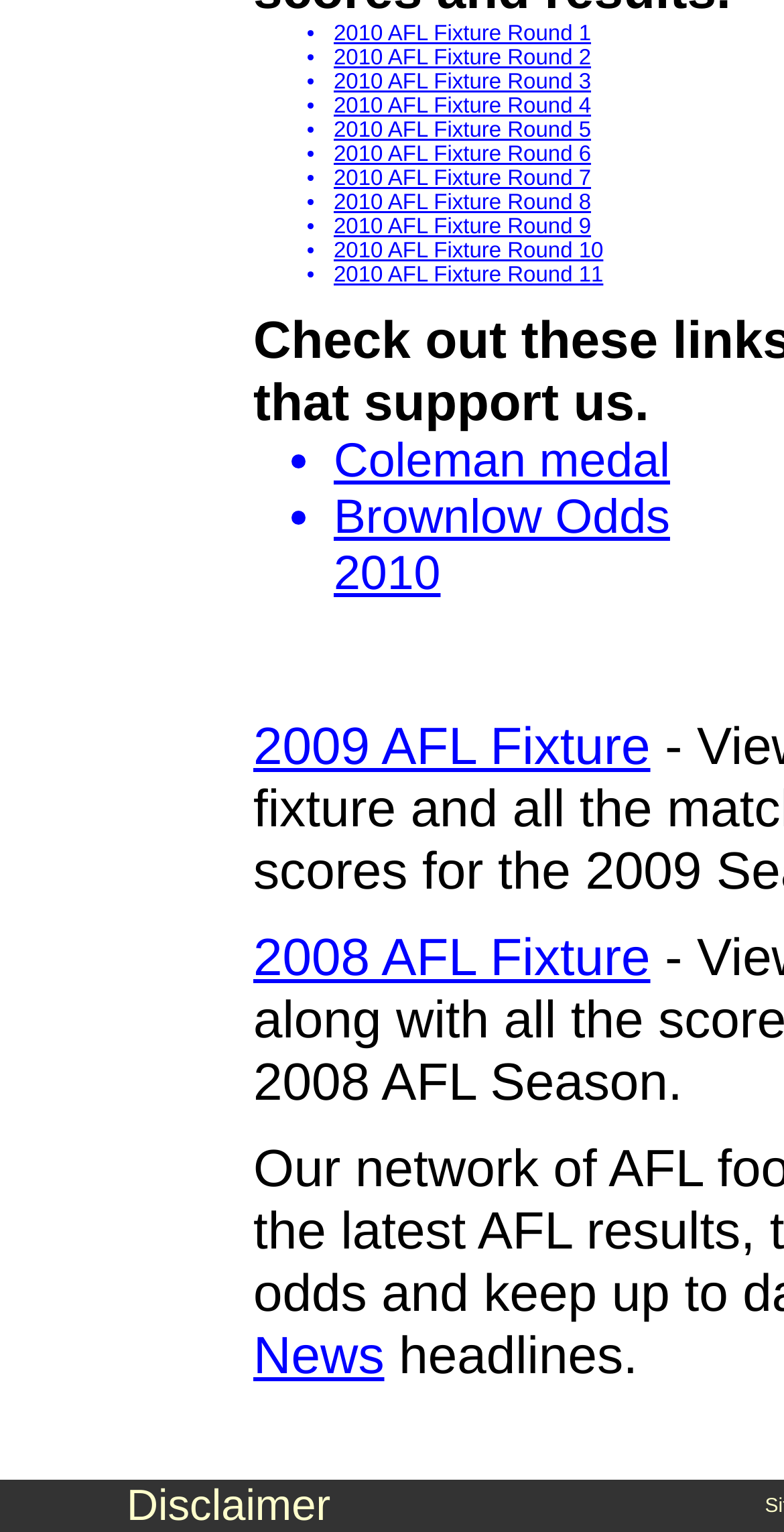Provide the bounding box coordinates of the HTML element this sentence describes: "Coleman medal". The bounding box coordinates consist of four float numbers between 0 and 1, i.e., [left, top, right, bottom].

[0.426, 0.284, 0.855, 0.319]